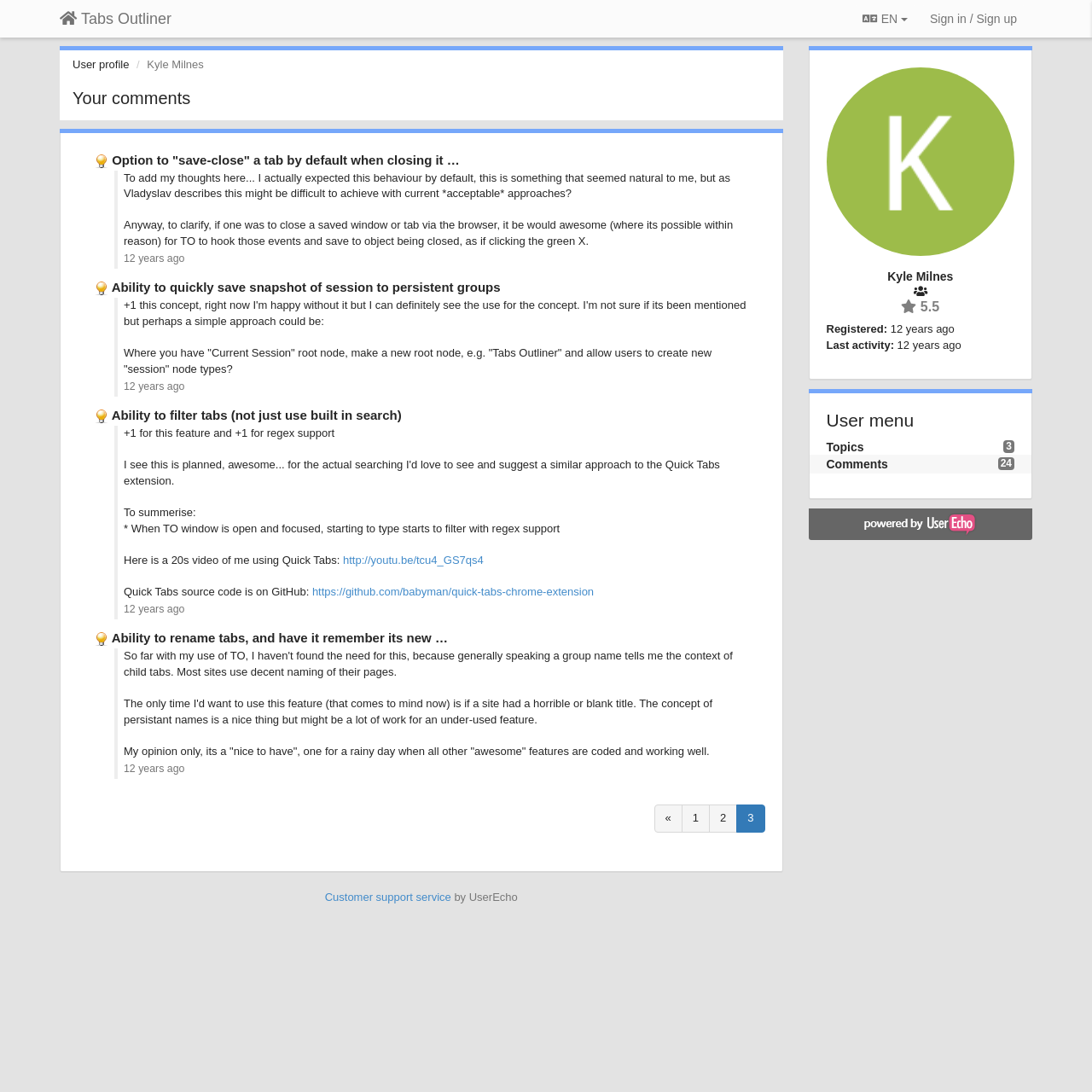Analyze the image and give a detailed response to the question:
What is the language of the webpage?

I found the language of the webpage by looking at the link element with the content ' EN' which is located at the top of the page, indicating that the language of the webpage is English.